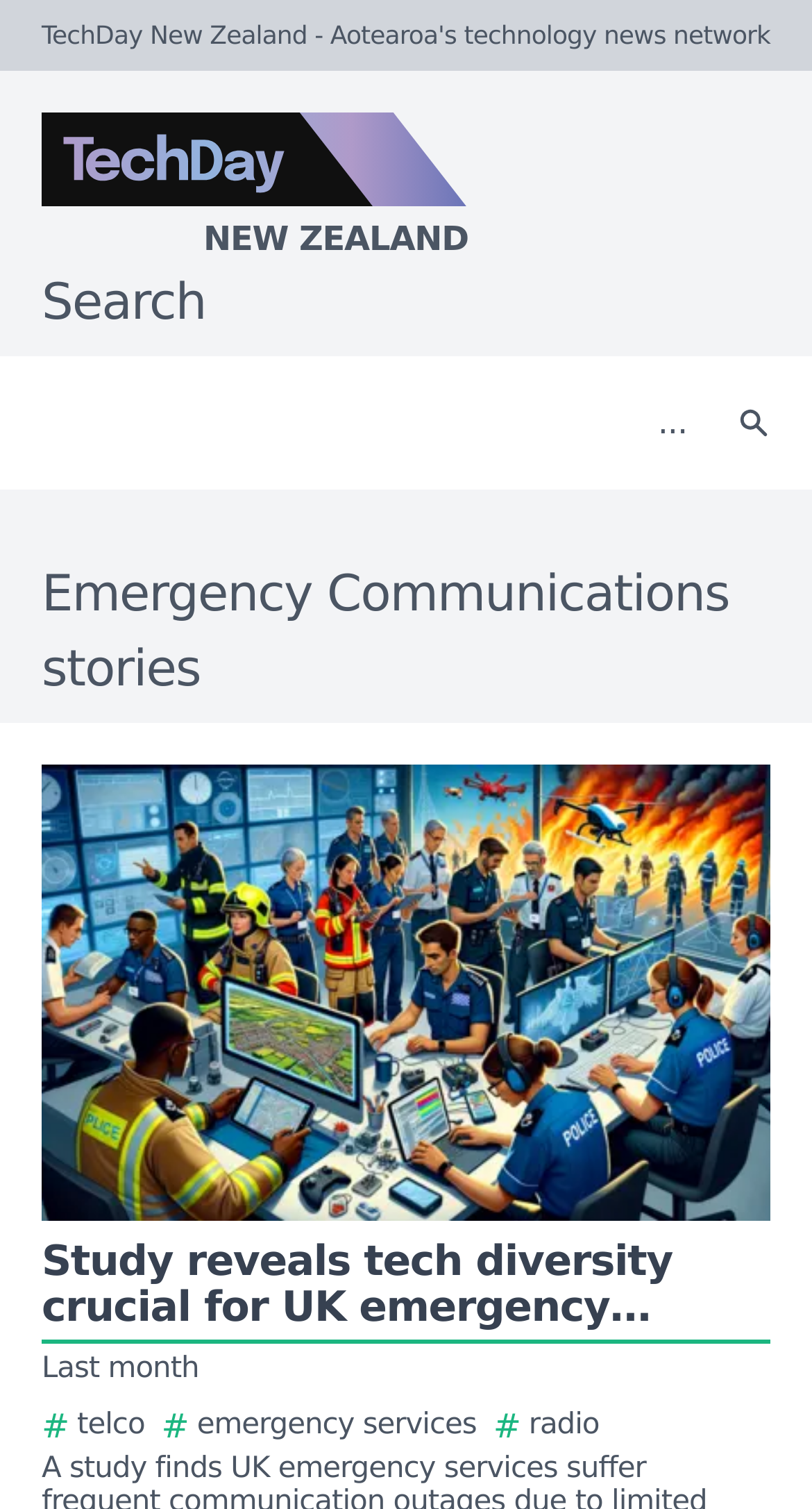Based on the image, provide a detailed response to the question:
What is the logo of the website?

The logo of the website is located at the top left corner of the webpage, and it is an image with the text 'TechDay New Zealand' written on it.